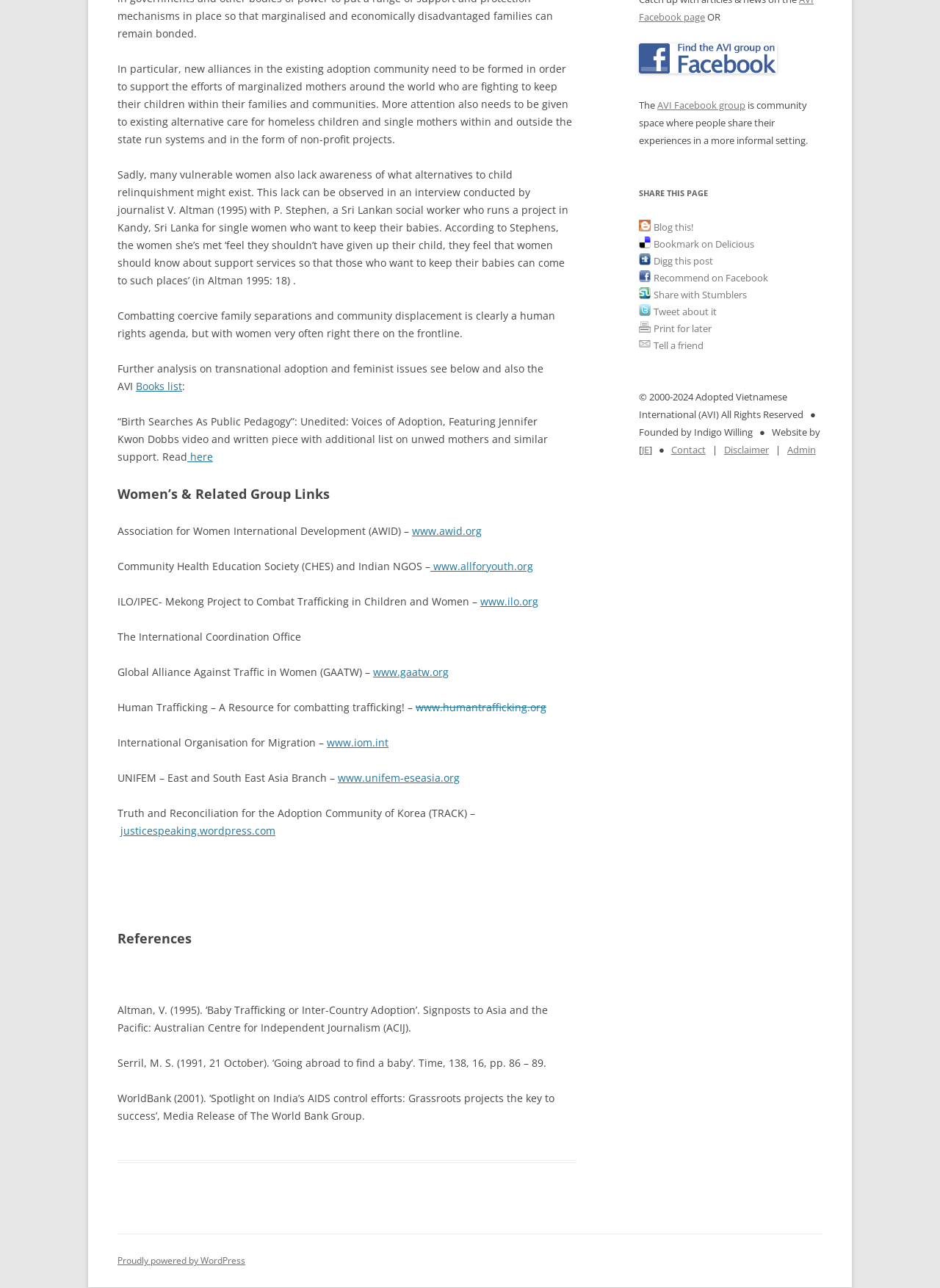Given the webpage screenshot, identify the bounding box of the UI element that matches this description: "Blog this!".

[0.68, 0.171, 0.87, 0.182]